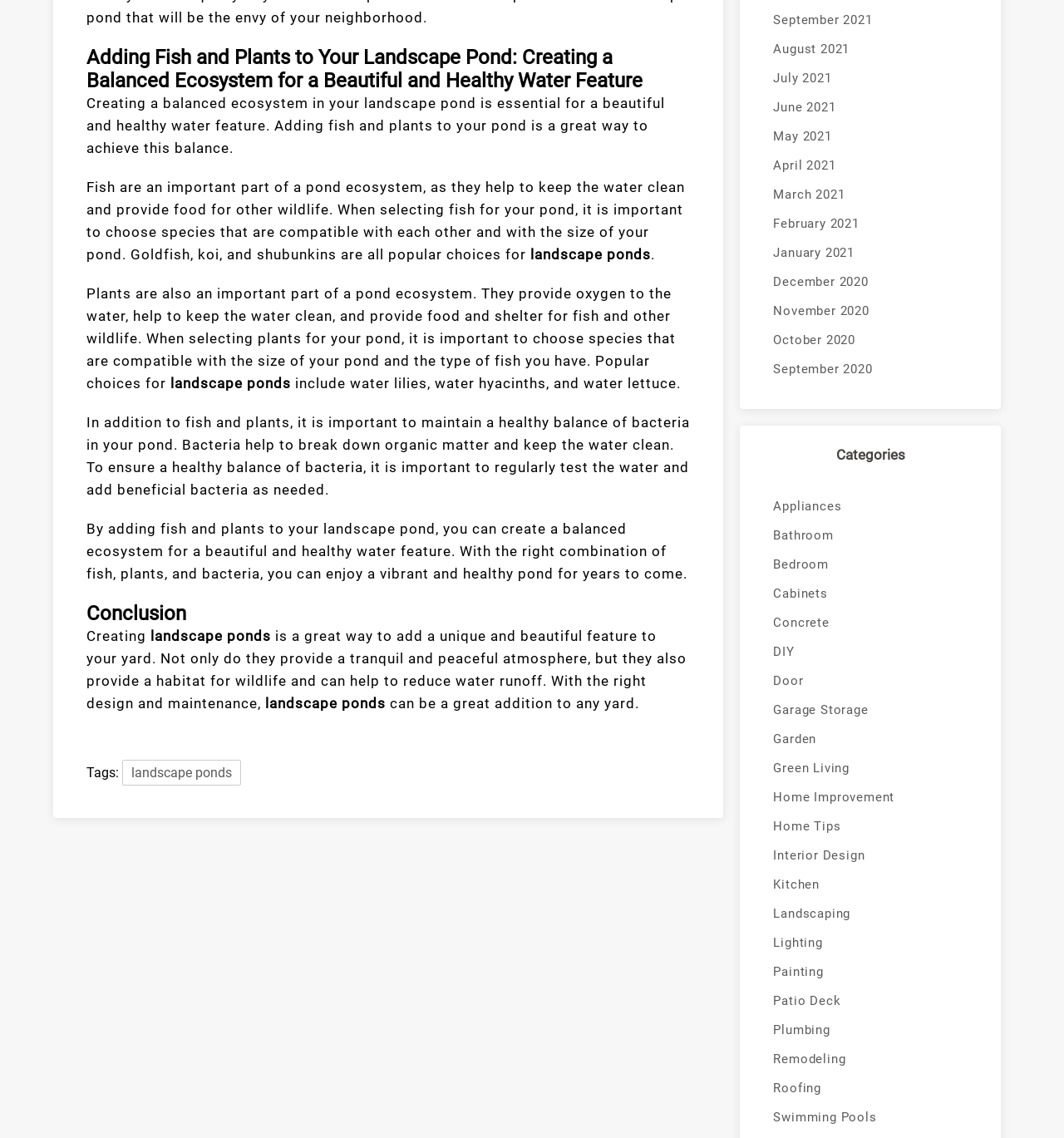For the element described, predict the bounding box coordinates as (top-left x, top-left y, bottom-right x, bottom-right y). All values should be between 0 and 1. Element description: June 2021

[0.727, 0.082, 0.91, 0.107]